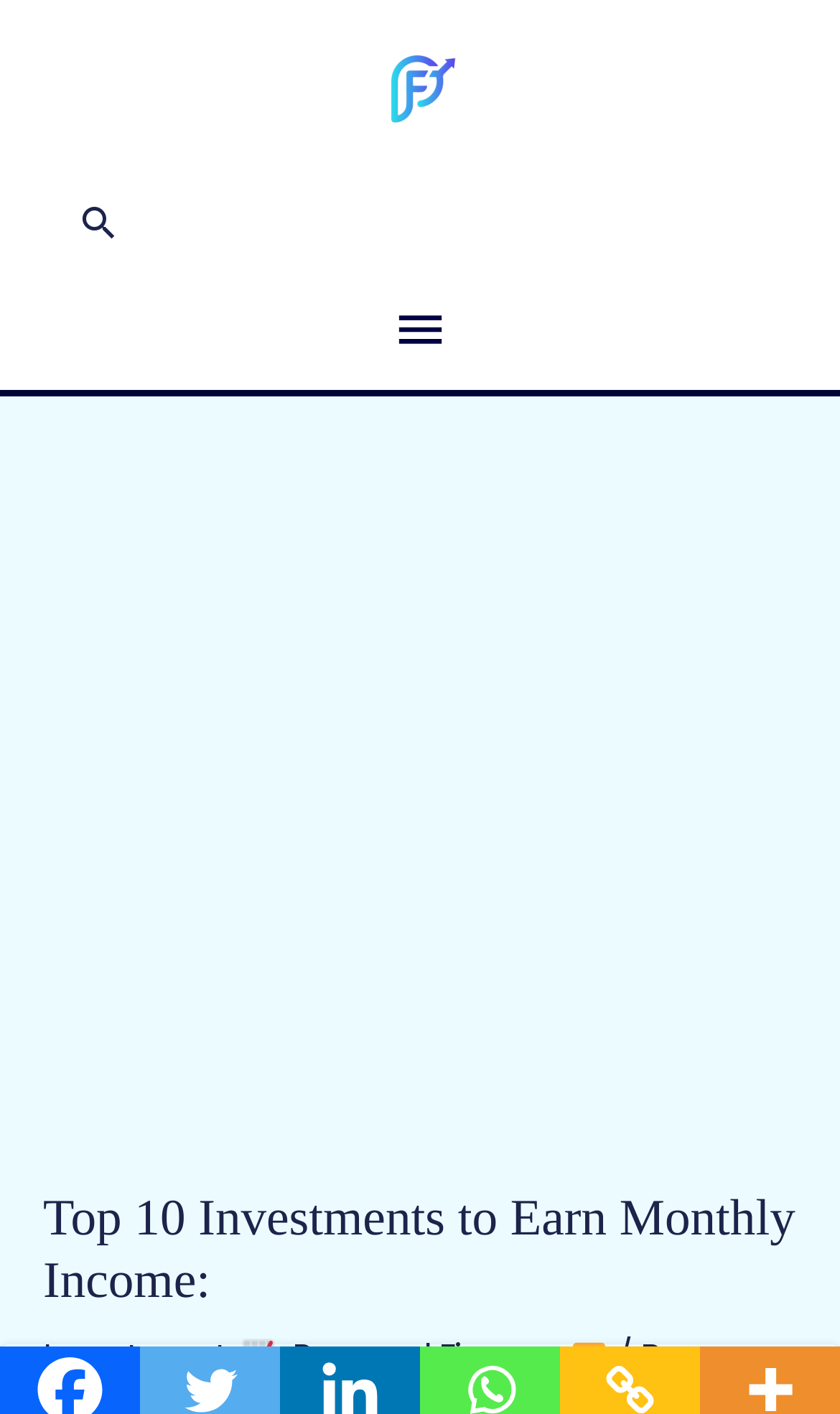Detail the webpage's structure and highlights in your description.

The webpage appears to be a blog or article page focused on personal finance and investments. At the top, there is a main logo of "RakshithPai.com" with a link, situated almost centrally. To the right of the logo, there is a main menu button that can be expanded. On the opposite side, there is a search icon link.

Below the top section, the page is dominated by a large iframe that takes up most of the screen, containing the main content. Within this iframe, there is a heading that reads "Top 10 Investments to Earn Monthly Income:" situated near the top. 

Underneath the heading, there are three links in a row, separated by commas. The first link is "Investment" accompanied by an emoji of a chart increasing, 📈. The second link is "Personal Finance" accompanied by an emoji of a credit card, 💳. These links are positioned near the top of the iframe, and are likely categories or tags related to the article.

The rest of the iframe content is not described in the accessibility tree, but it likely contains the main article or blog post, given the presence of the heading and links.